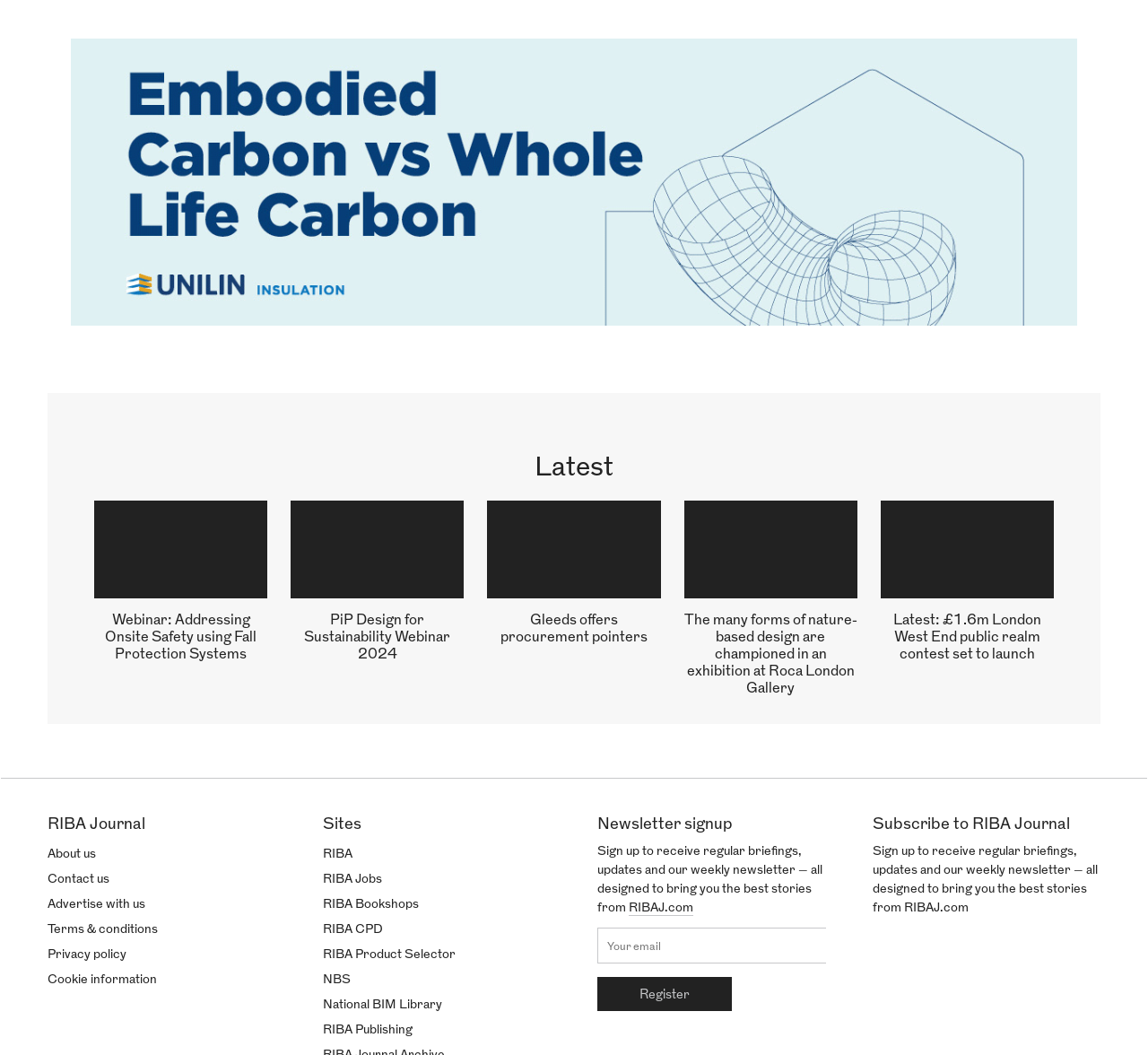From the details in the image, provide a thorough response to the question: How many links are there in the 'Sites' section?

There are 7 links in the 'Sites' section, which includes links to RIBA, RIBA Jobs, RIBA Bookshops, and other related websites.